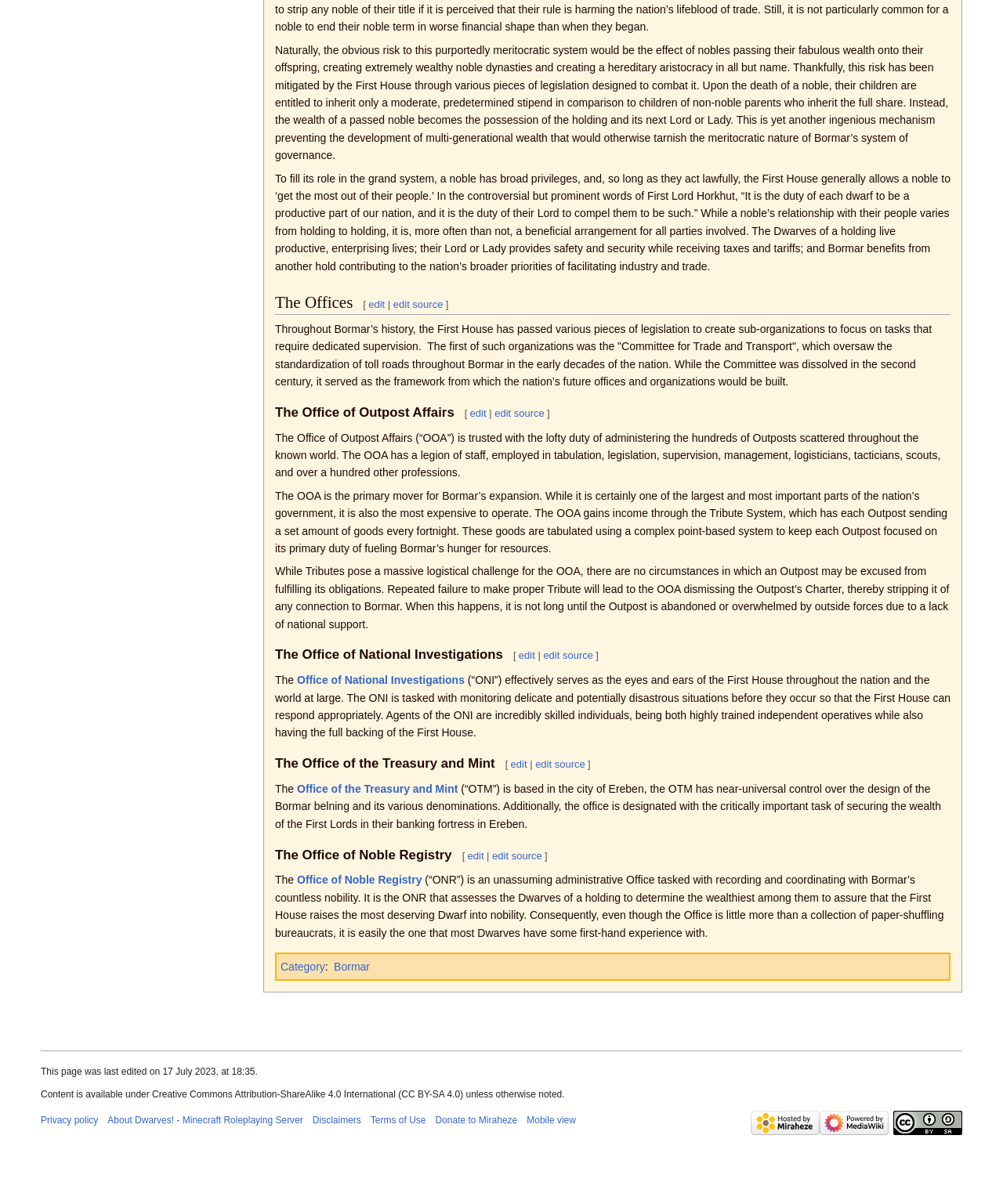When was this webpage last edited? Analyze the screenshot and reply with just one word or a short phrase.

17 July 2023